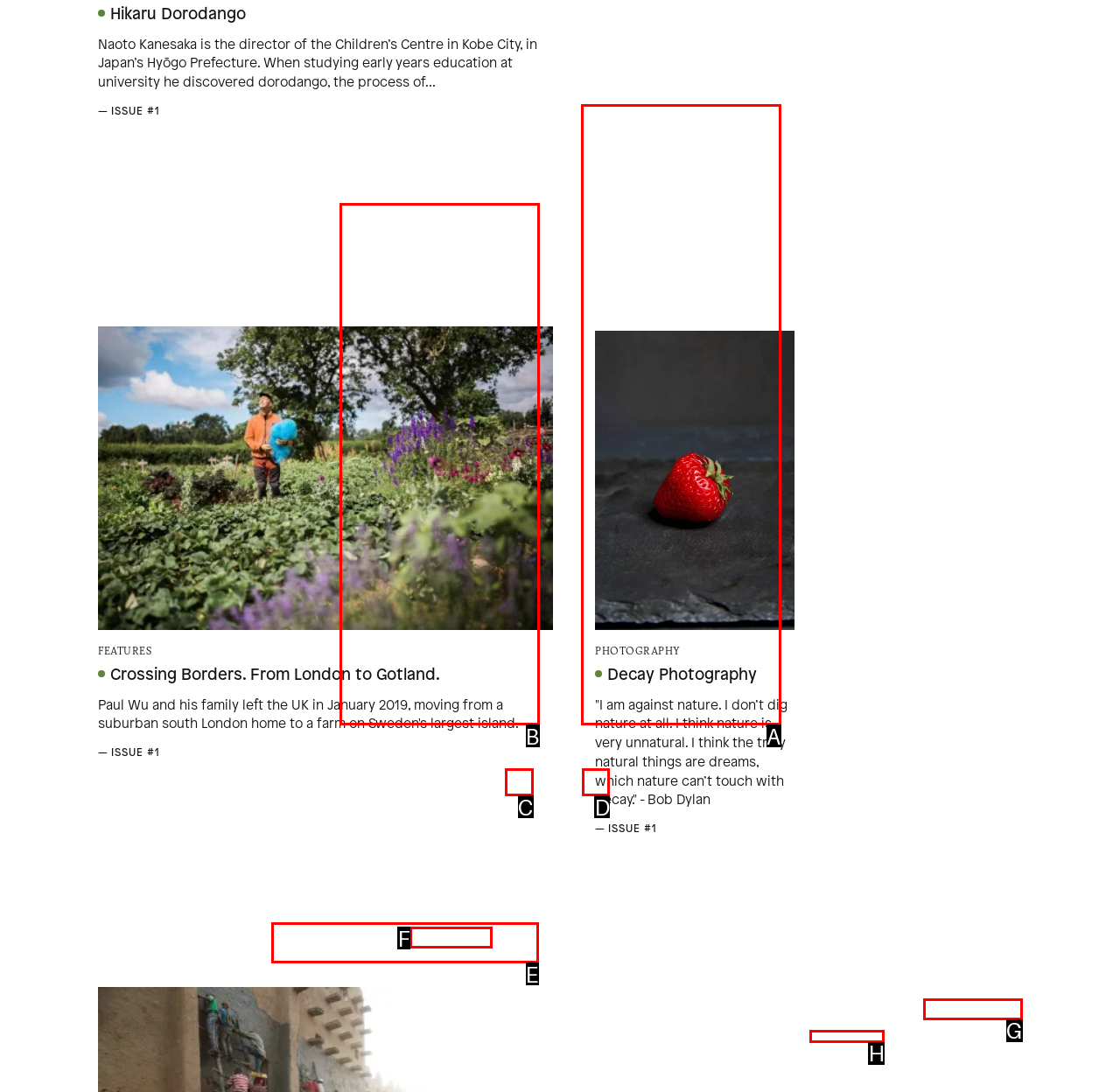To perform the task "Go to page 2", which UI element's letter should you select? Provide the letter directly.

C